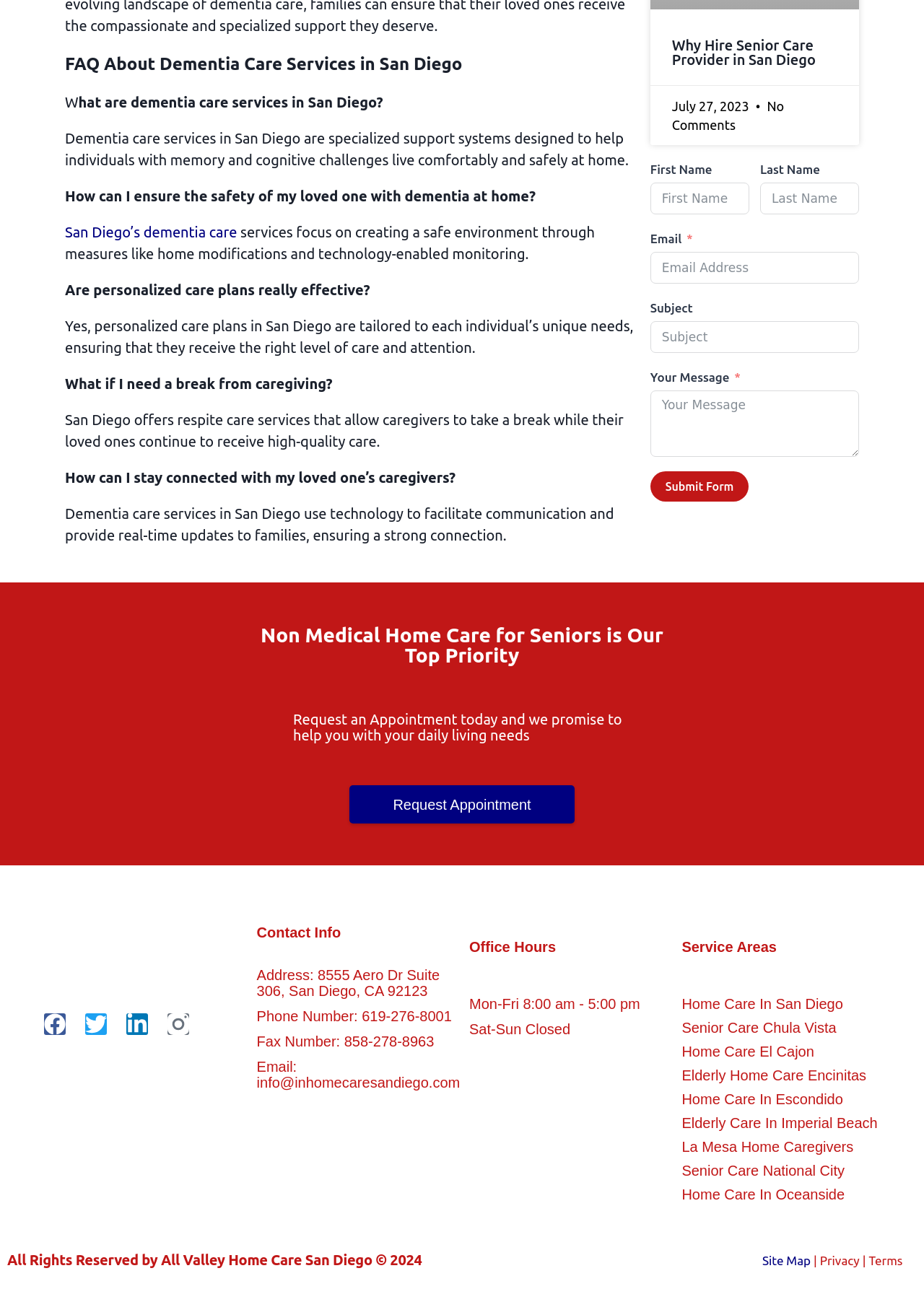What areas are served by the service provider?
Please provide a single word or phrase as your answer based on the screenshot.

San Diego and surrounding areas